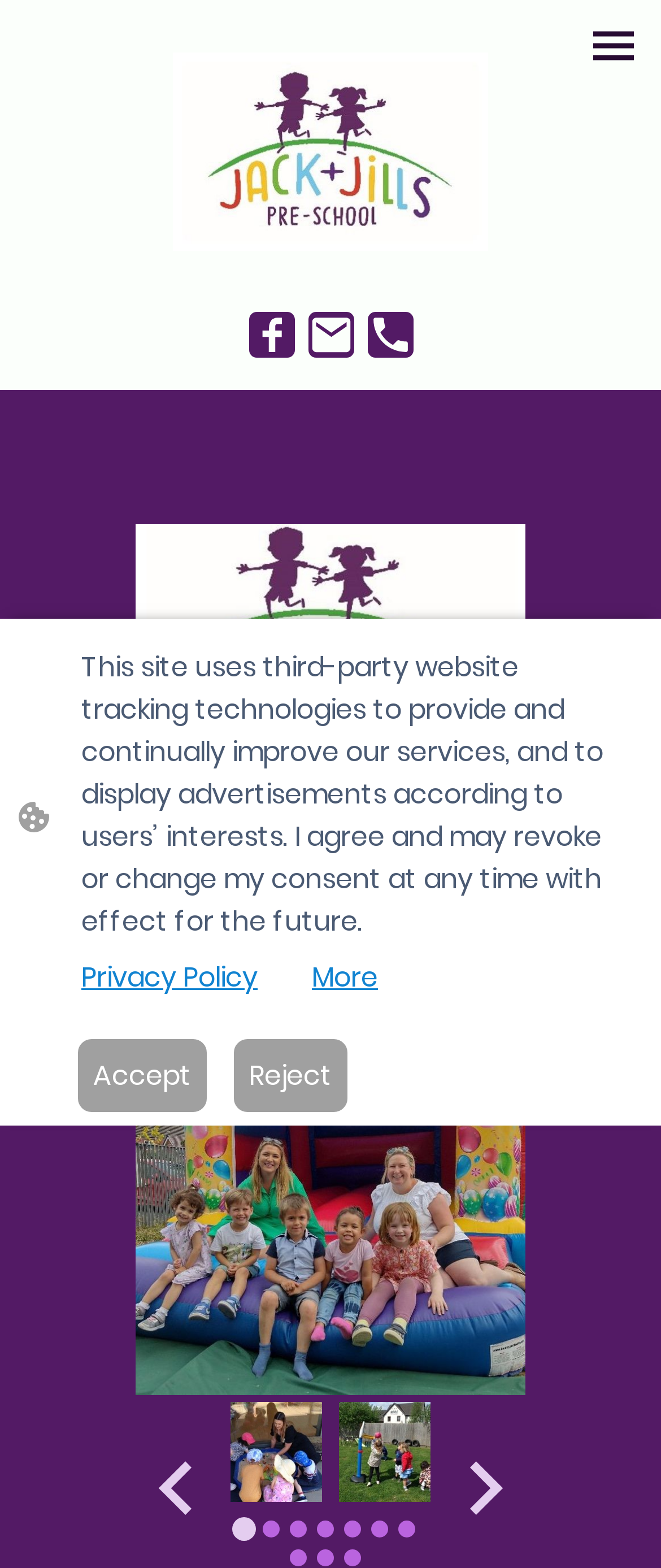Please examine the image and provide a detailed answer to the question: How many slides are there in the gallery?

I can see the tabpanel with the text '1 of 20' and other tabs with similar text, indicating that there are 20 slides in the gallery.